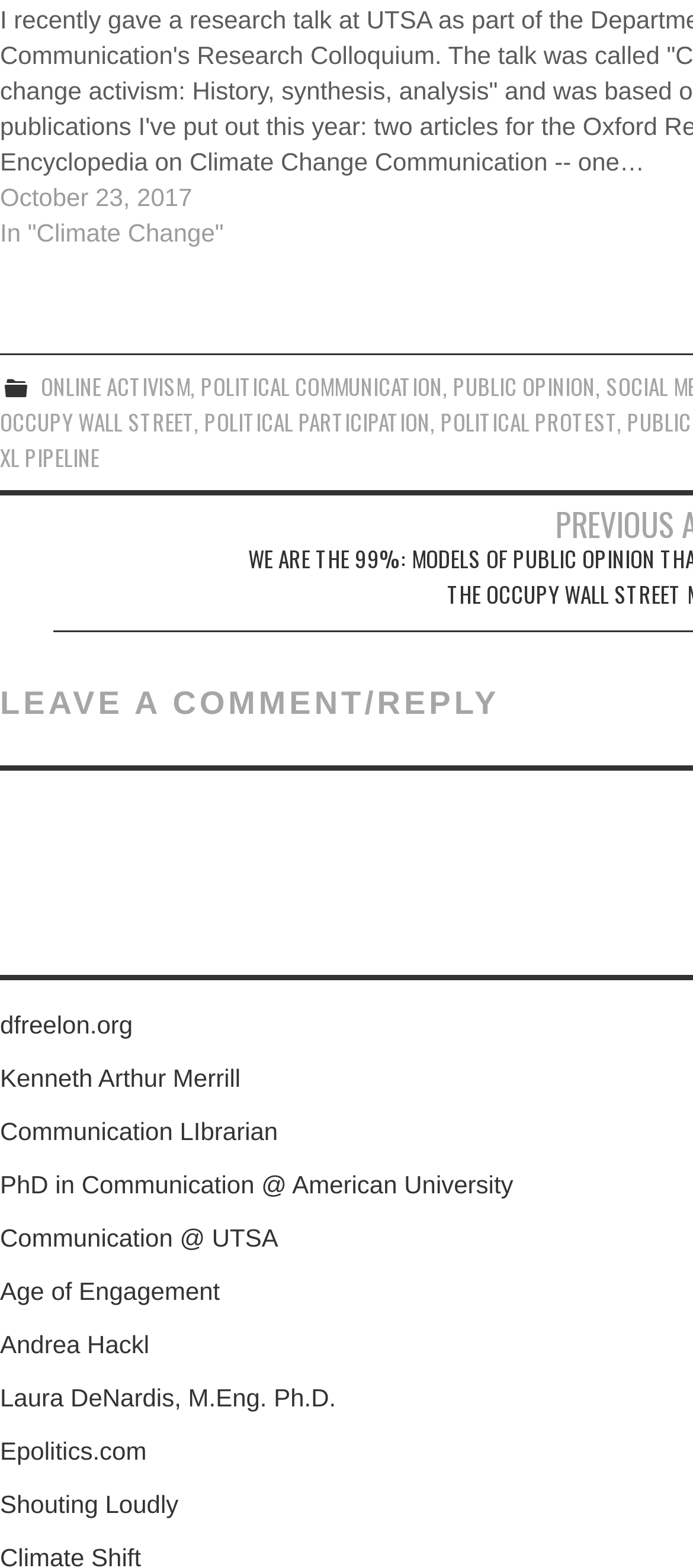Locate the bounding box coordinates of the element that should be clicked to execute the following instruction: "Click the GO button".

None